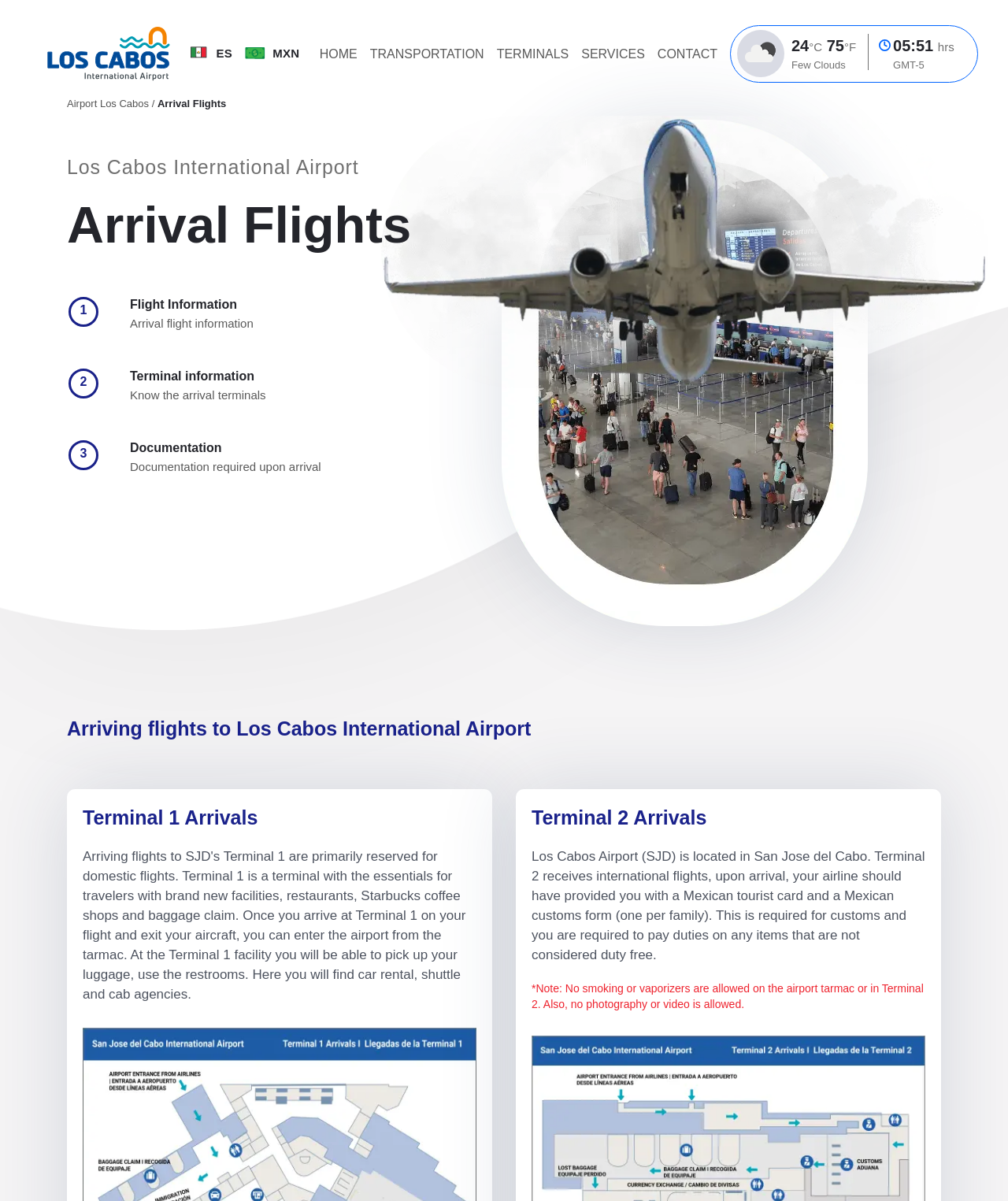Using the element description Airport Los Cabos, predict the bounding box coordinates for the UI element. Provide the coordinates in (top-left x, top-left y, bottom-right x, bottom-right y) format with values ranging from 0 to 1.

[0.066, 0.081, 0.148, 0.091]